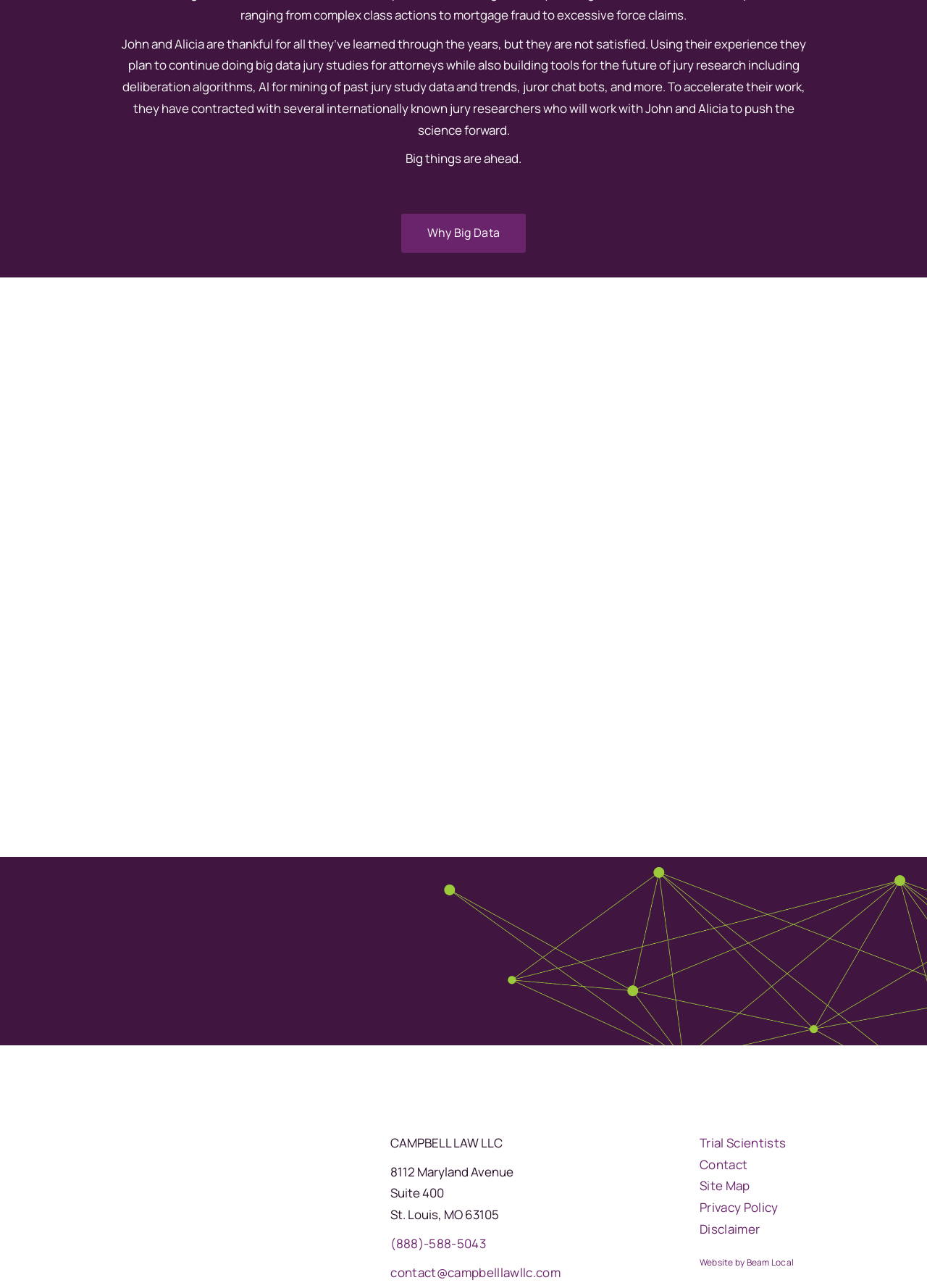What type of professionals does the law firm work with?
Provide an in-depth and detailed explanation in response to the question.

The webpage mentions that John and Alicia work with attorneys, and they also provide information and guidance on critical decisions for selection and trial.